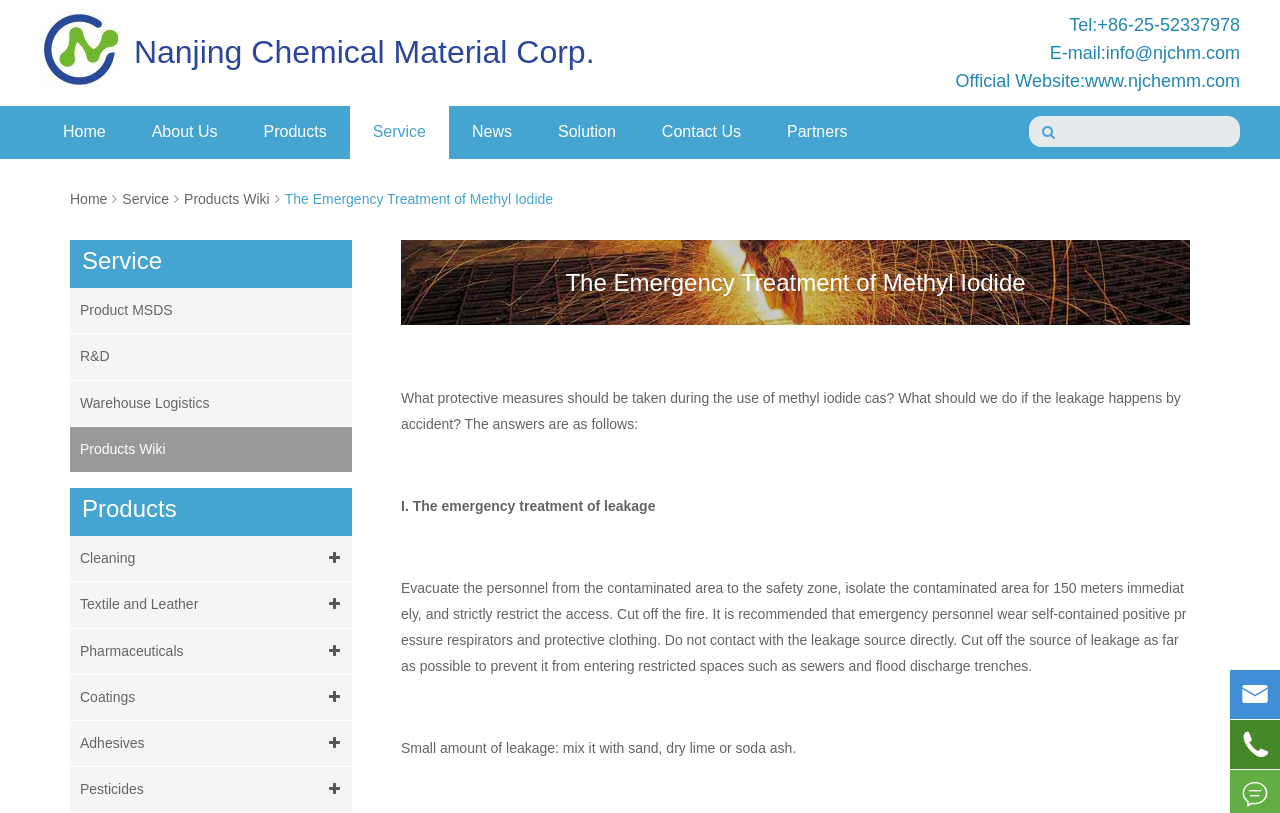Give a short answer to this question using one word or a phrase:
What is the purpose of the webpage?

To provide emergency treatment information for methyl iodide